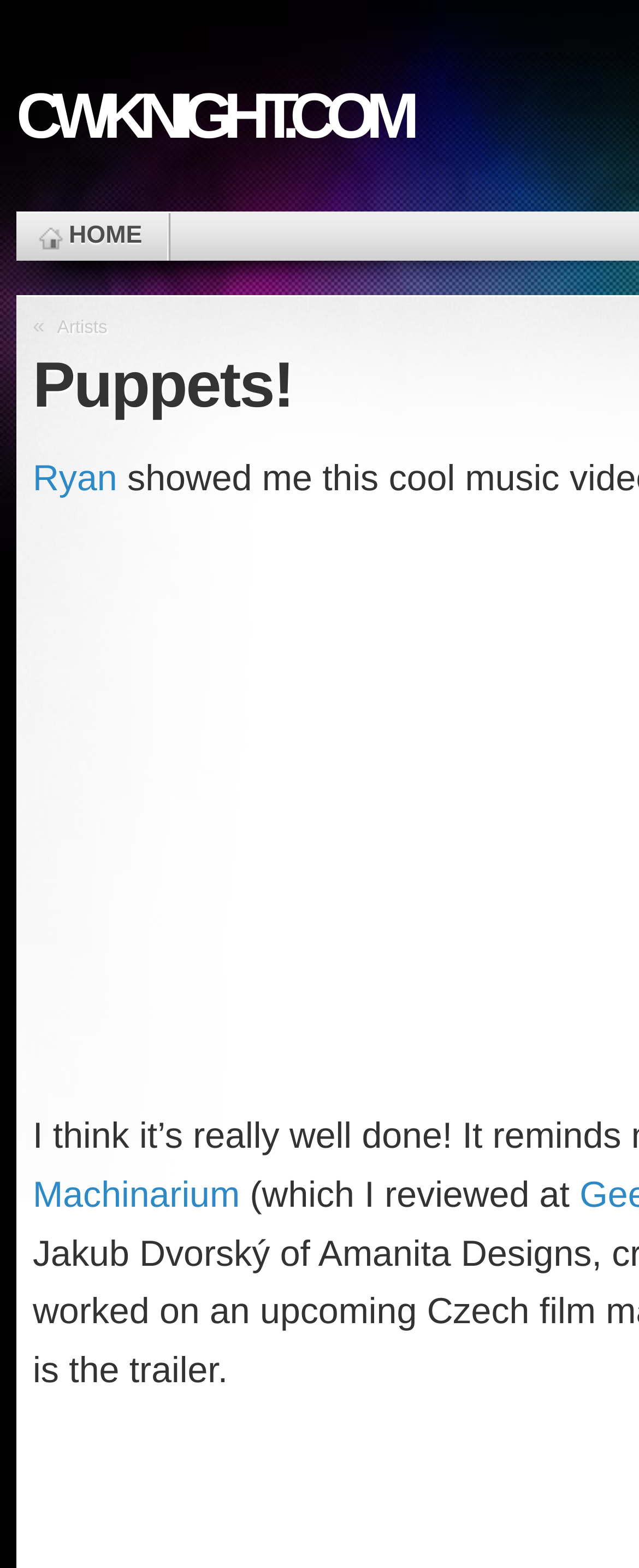How many links are on the top of the page?
Answer briefly with a single word or phrase based on the image.

4